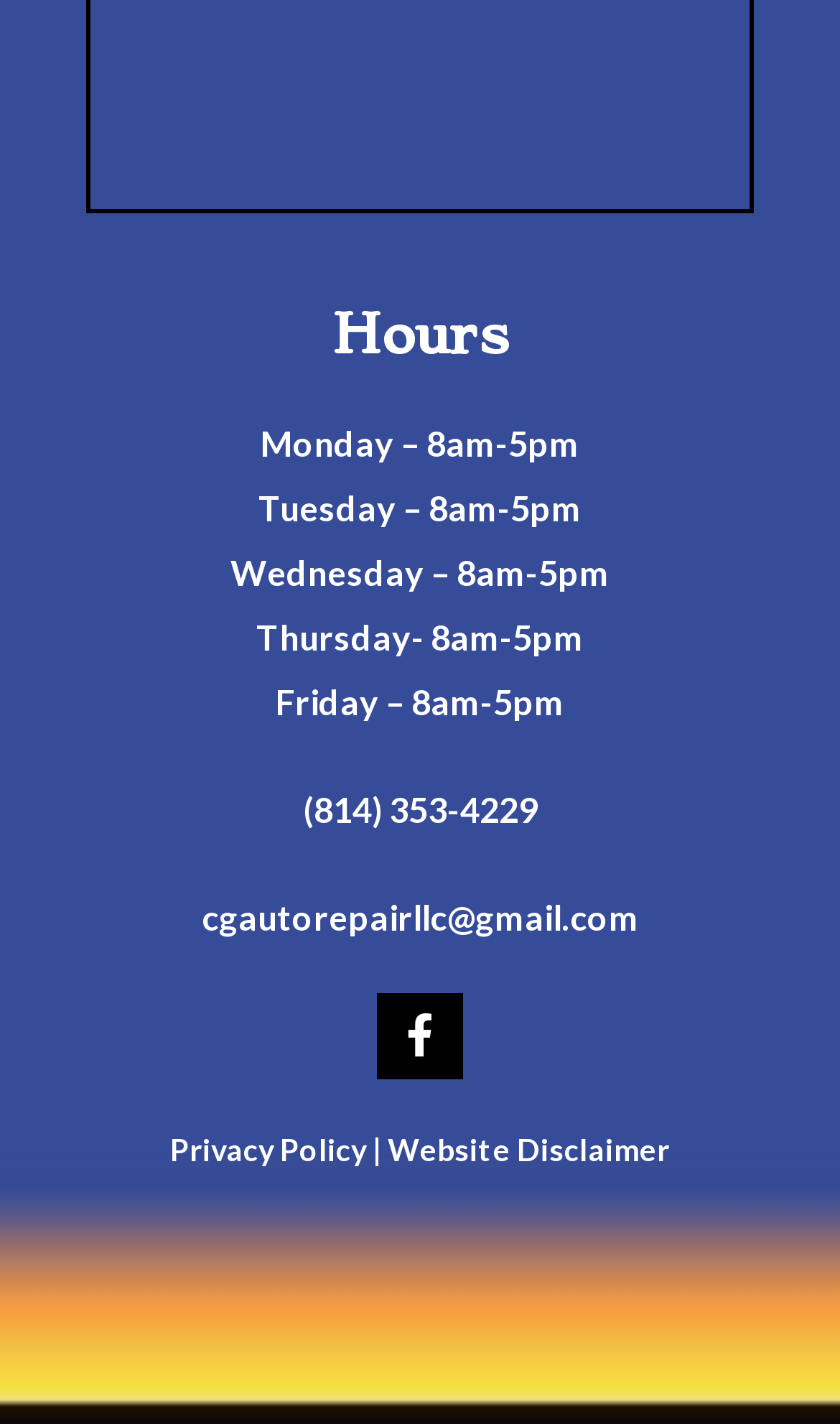What are the business hours on Monday?
Use the image to give a comprehensive and detailed response to the question.

I found the business hours on Monday by looking at the StaticText element with the text 'Monday – 8am-5pm' which is located at [0.31, 0.296, 0.69, 0.325] on the webpage.